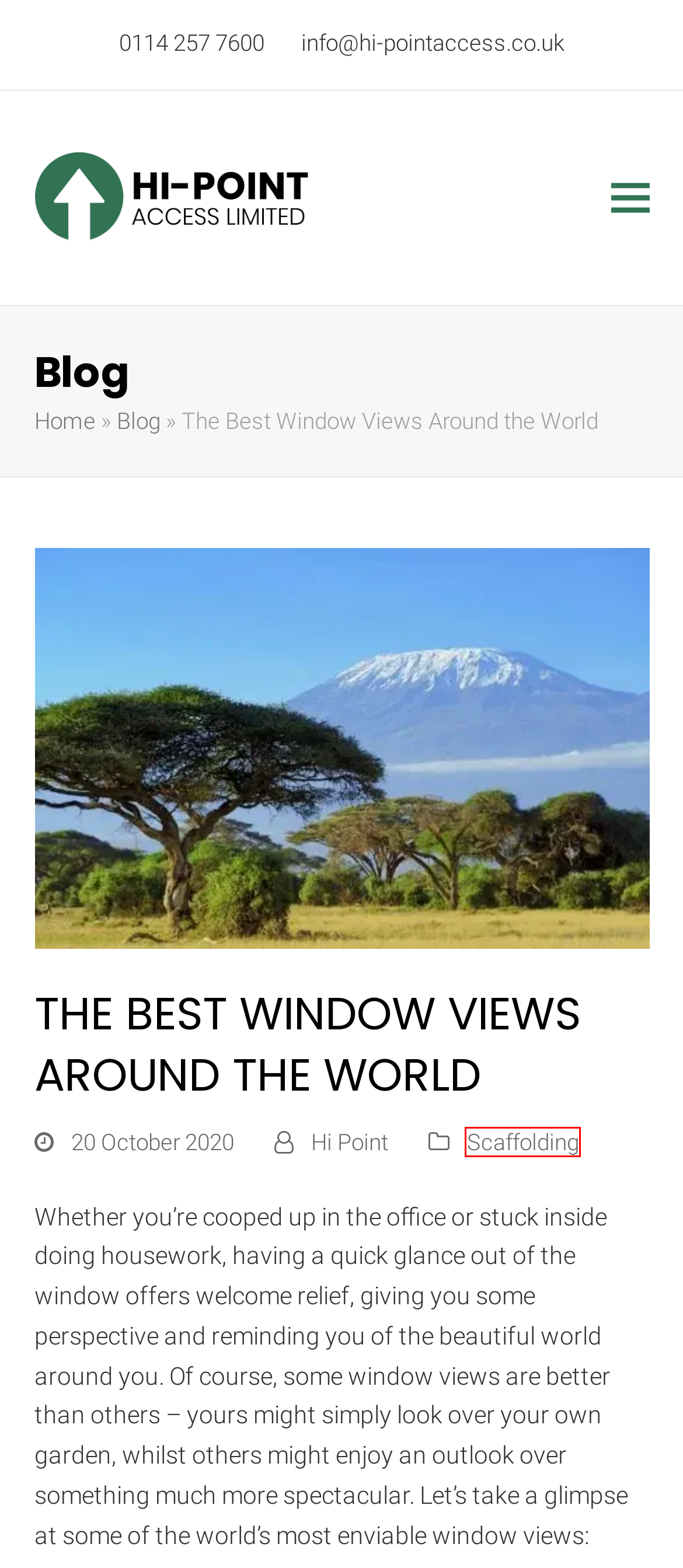Provided is a screenshot of a webpage with a red bounding box around an element. Select the most accurate webpage description for the page that appears after clicking the highlighted element. Here are the candidates:
A. Why You Should Remove Graffiti from Your Commercial Property
B. Building Maintenance Service | Hi-Point Access
C. Hi Point Access Blog | All About Scaffolding and MEWPs
D. What Are The Duties Of A Scaffolder?
E. 5 Basic rules of scaffolding you should never ignore | Hi-Point Scaffolding
F. Scaffolding Archives - Hi Point Access
G. A Brief History of Window Cleaning
H. Sheffield Scaffolding Services | Hi-Point Access

F